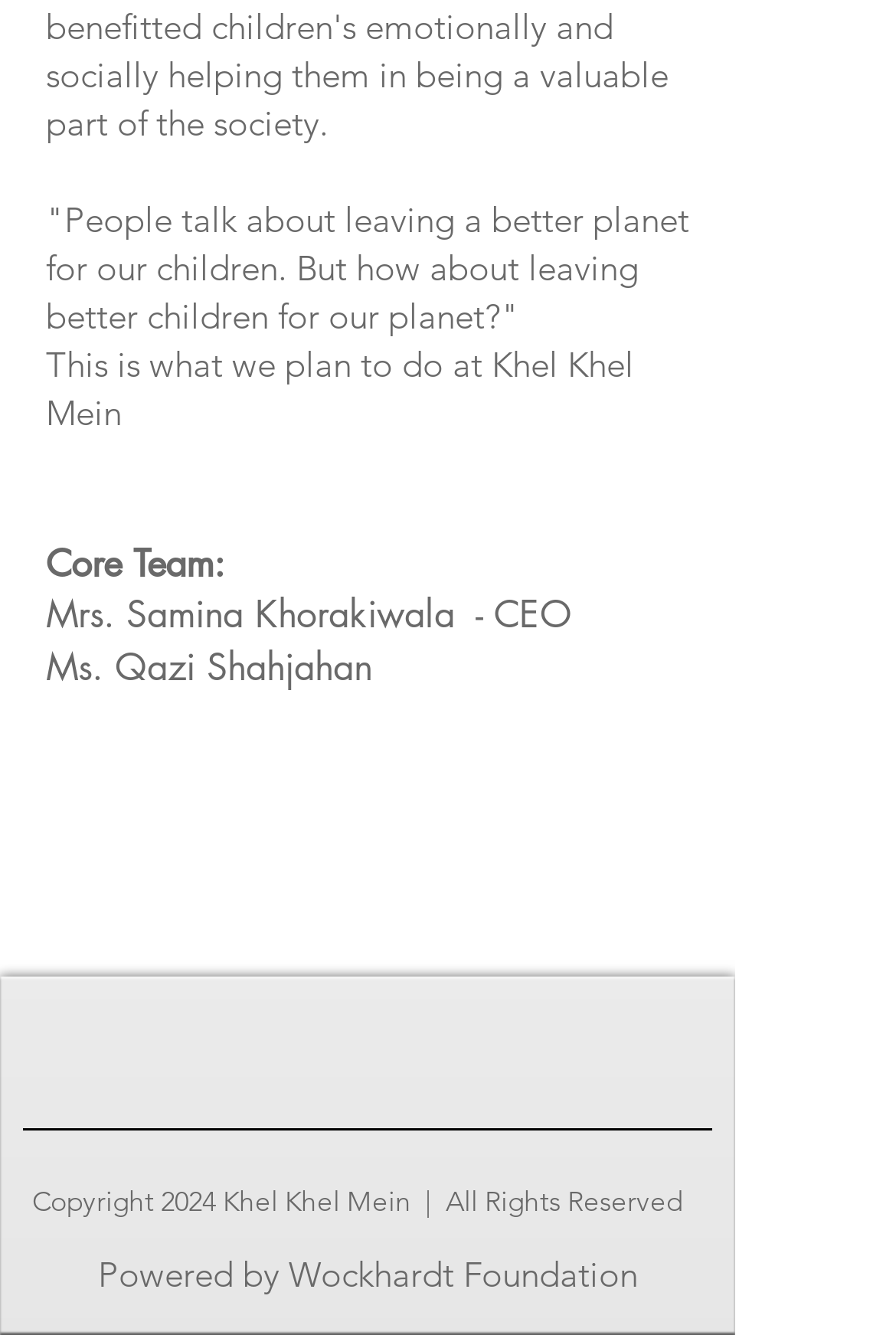Using the provided element description: "Wockhardt Foundation", identify the bounding box coordinates. The coordinates should be four floats between 0 and 1 in the order [left, top, right, bottom].

[0.322, 0.938, 0.712, 0.97]